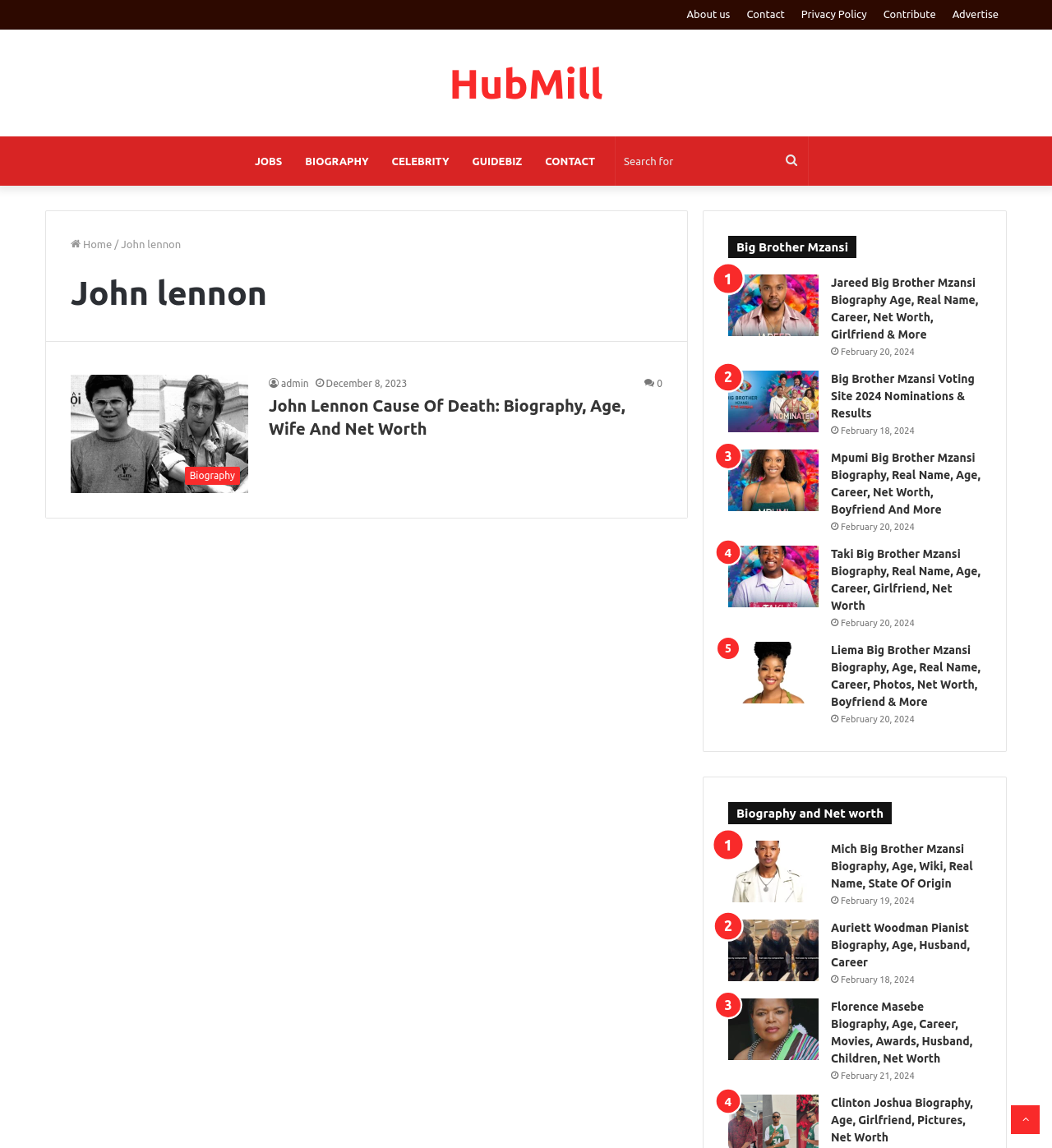What is the date of the last updated article?
Refer to the image and give a detailed answer to the query.

I found the answer by looking at the dates mentioned in the article links. The most recent date I saw was 'February 21, 2024', which suggests that the last updated article was published on this date.